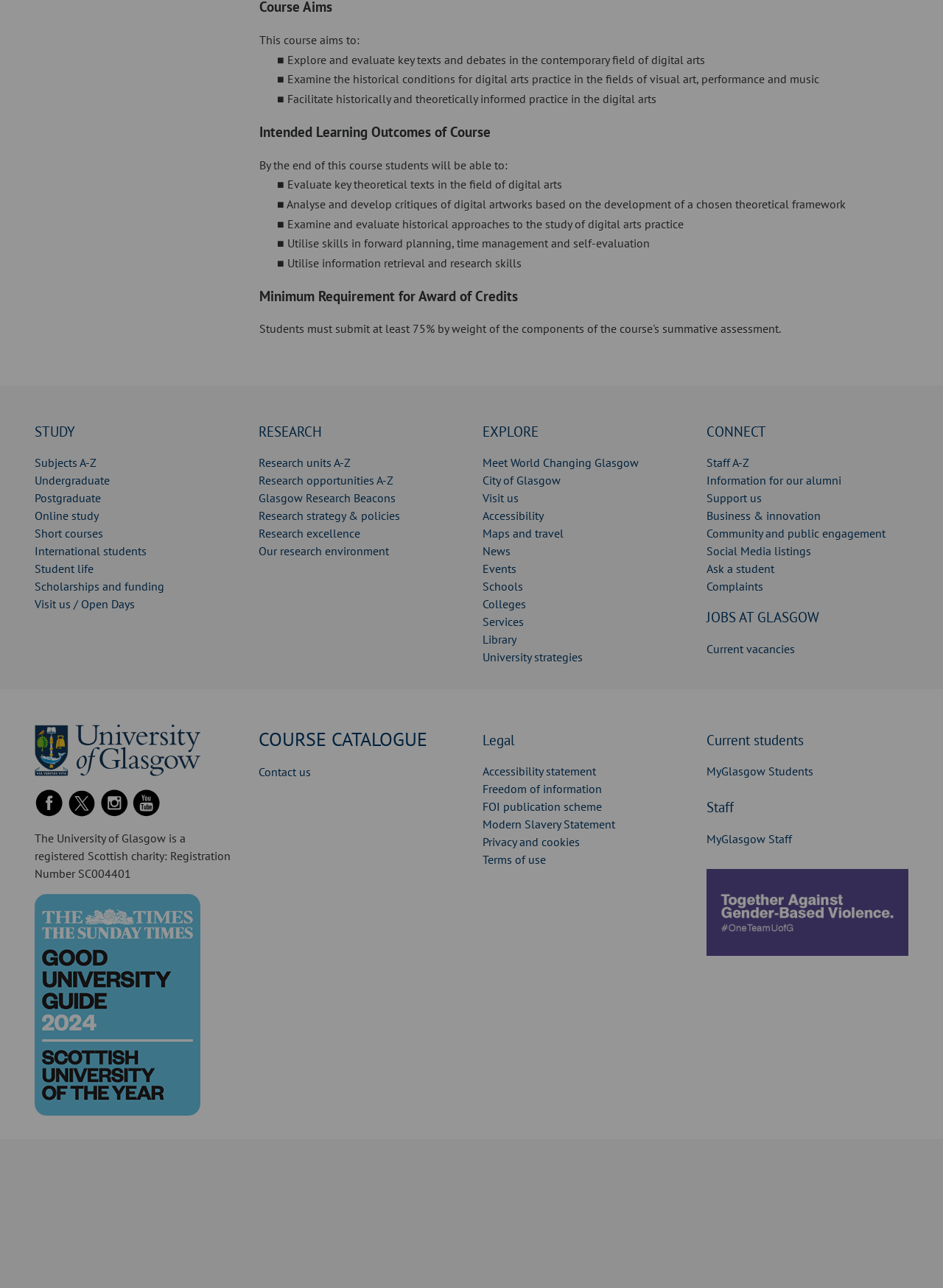Please determine the bounding box coordinates of the element to click in order to execute the following instruction: "Click on 'RESEARCH'". The coordinates should be four float numbers between 0 and 1, specified as [left, top, right, bottom].

[0.274, 0.327, 0.488, 0.343]